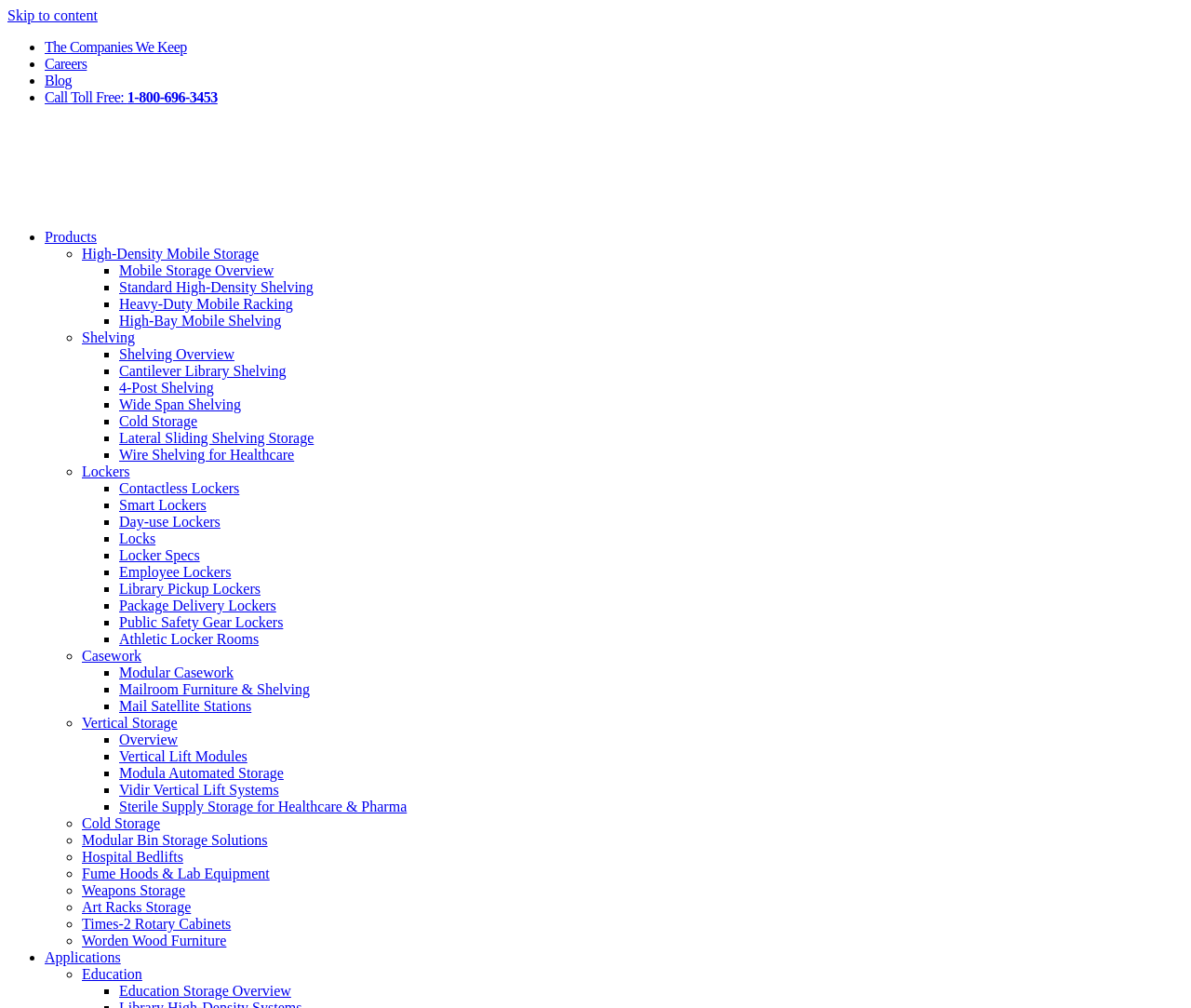Are there any blog posts?
Please provide a comprehensive answer based on the information in the image.

I found a link 'Blog' which suggests that there are blog posts available on the website.